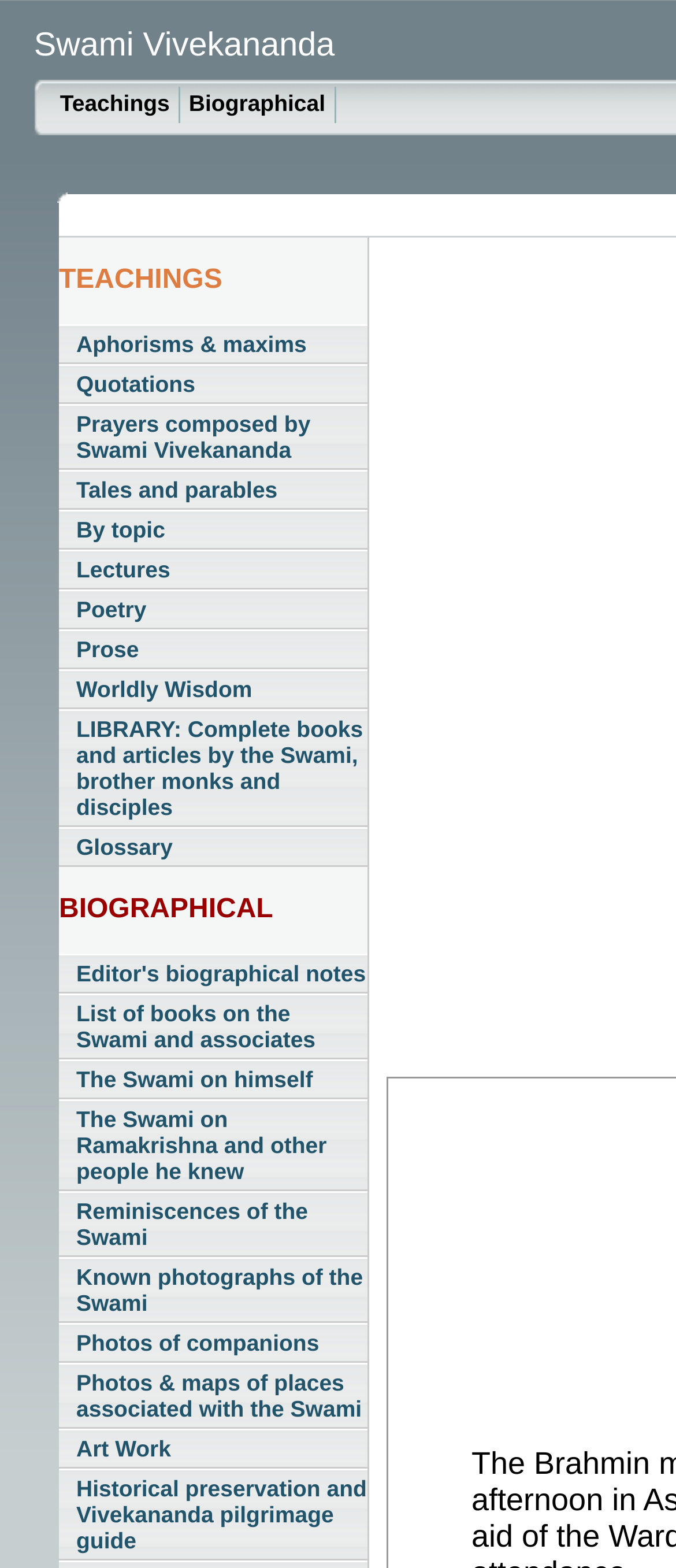Identify the bounding box coordinates for the element that needs to be clicked to fulfill this instruction: "Read Editor's biographical notes". Provide the coordinates in the format of four float numbers between 0 and 1: [left, top, right, bottom].

[0.087, 0.608, 0.544, 0.634]